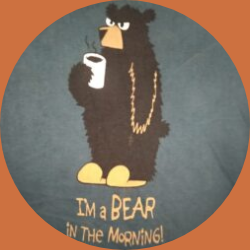Can you give a detailed response to the following question using the information from the image? What is written on the caption below the bear?

The caption below the bear is a playful text that reads 'I'M a BEAR IN THE MORNING!', which adds a humorous tone to the image and emphasizes the bear's grumpy expression in the morning.